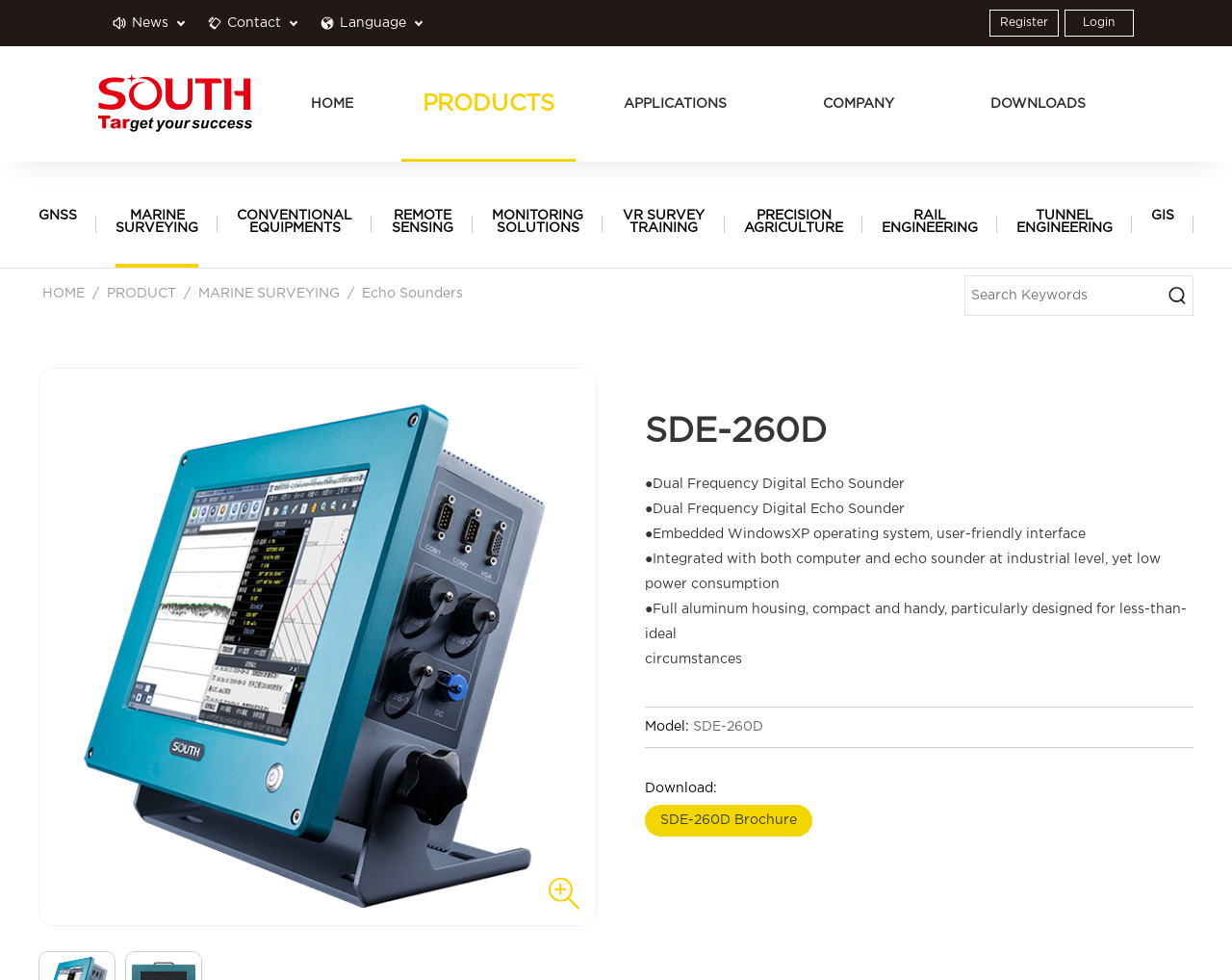Illustrate the webpage's structure and main components comprehensively.

The webpage is about SOUTH SURVEYING & MAPPING INSTRUMENT CO., LTD. At the top, there are three images and three static text elements, "News", "Contact", and "Language", aligned horizontally. Below them, there are two links, "Register" and "Login", positioned side by side. 

On the left side, there is a large image, and below it, there are several links, including "HOME", "PRODUCTS", "APPLICATIONS", "COMPANY", and "DOWNLOADS", arranged vertically. 

On the right side, there are several links, including "GNSS", "MARINE SURVEYING", "CONVENTIONAL EQUIPMENTS", and others, arranged vertically. 

In the middle of the page, there is a search box with a text input field and a button. Above the search box, there are three static text elements, "HOME", "PRODUCT", and "MARINE SURVEYING", aligned horizontally. 

Below the search box, there is a large image, and next to it, there is a heading "SDE-260D" and a detailed description of the product, including its features and specifications. There is also a heading "Download:" and a link "SDE-260D Brochure" below the product description.